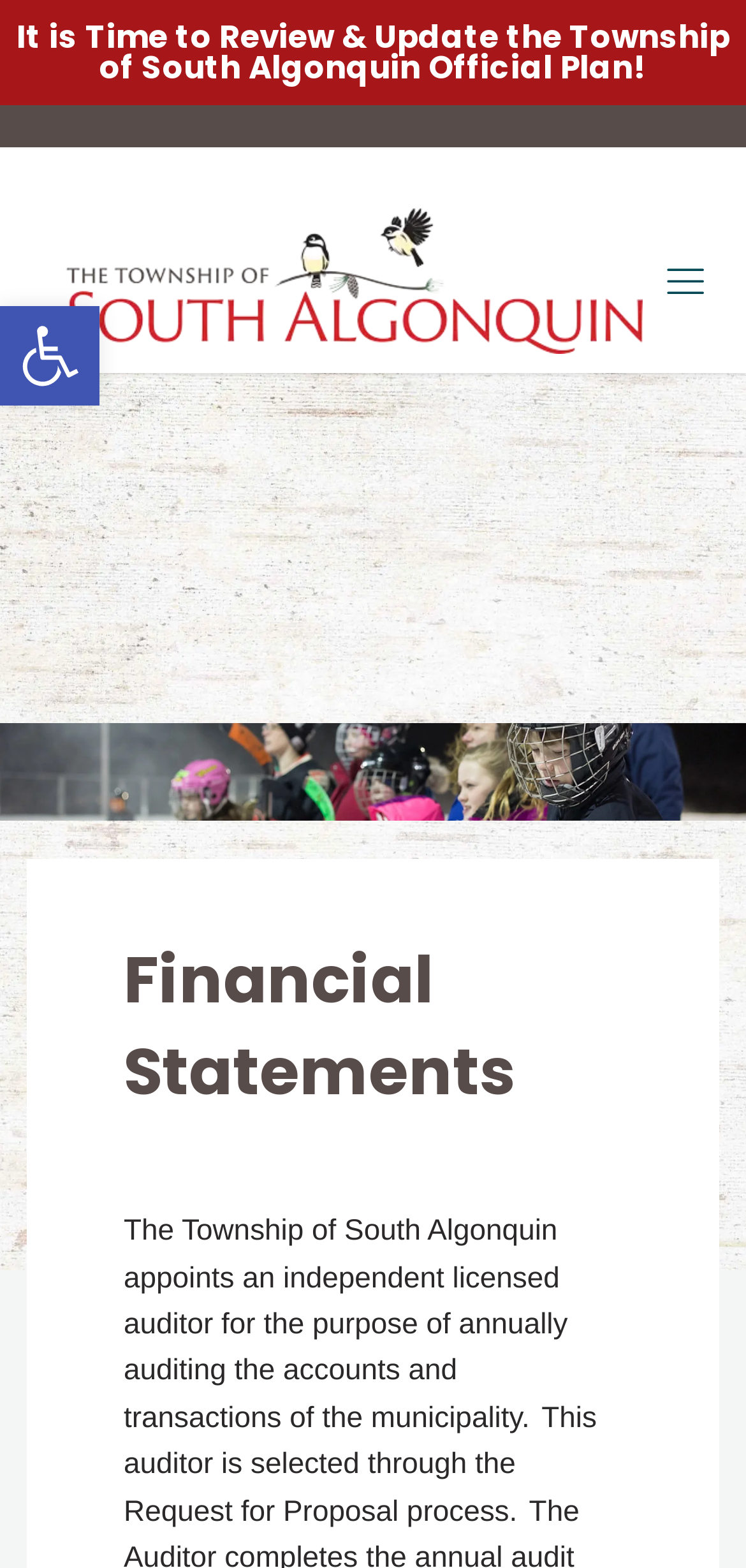What is the current task or event?
Answer with a single word or phrase, using the screenshot for reference.

Review and update the official plan